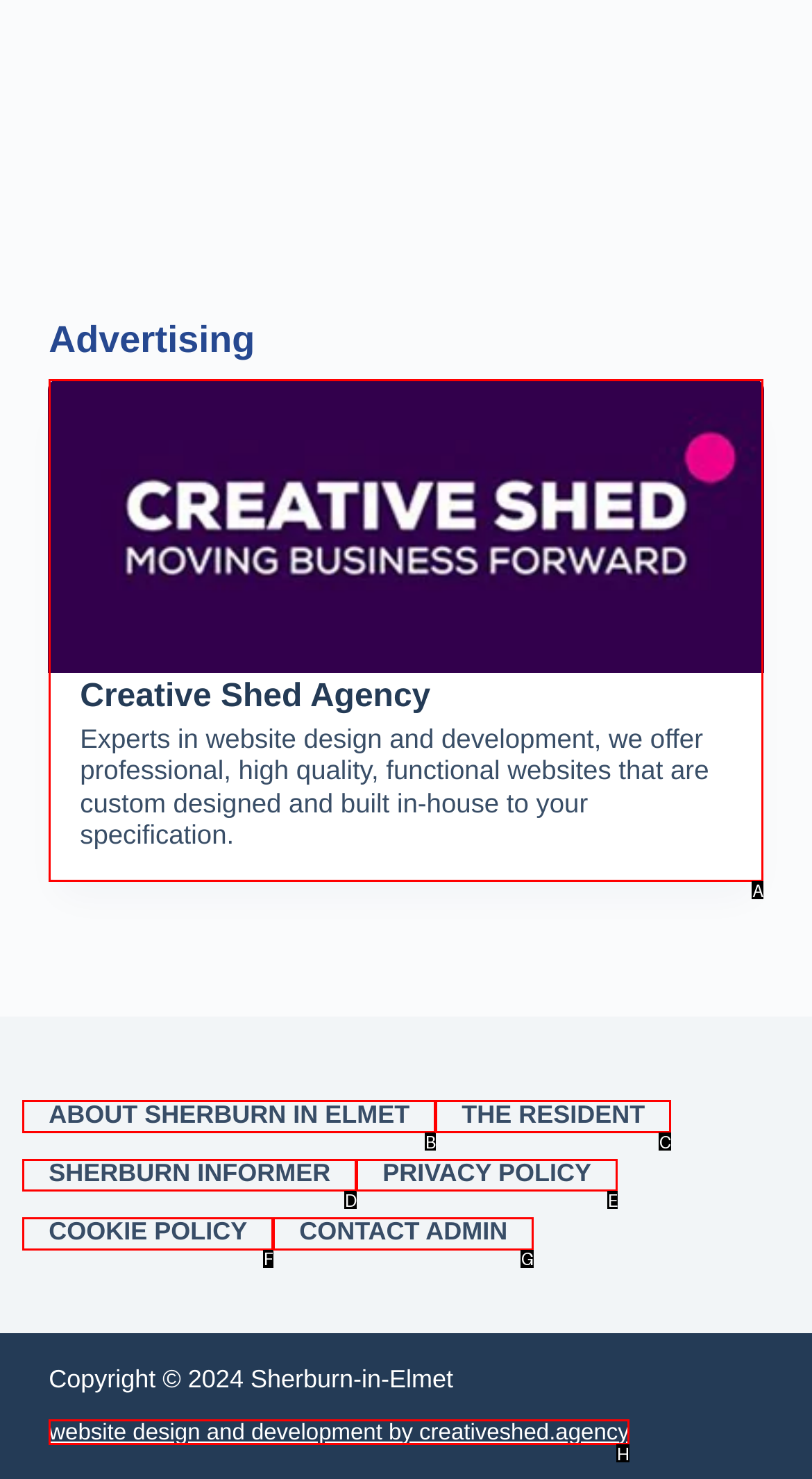Based on the description Cookie Policy, identify the most suitable HTML element from the options. Provide your answer as the corresponding letter.

F